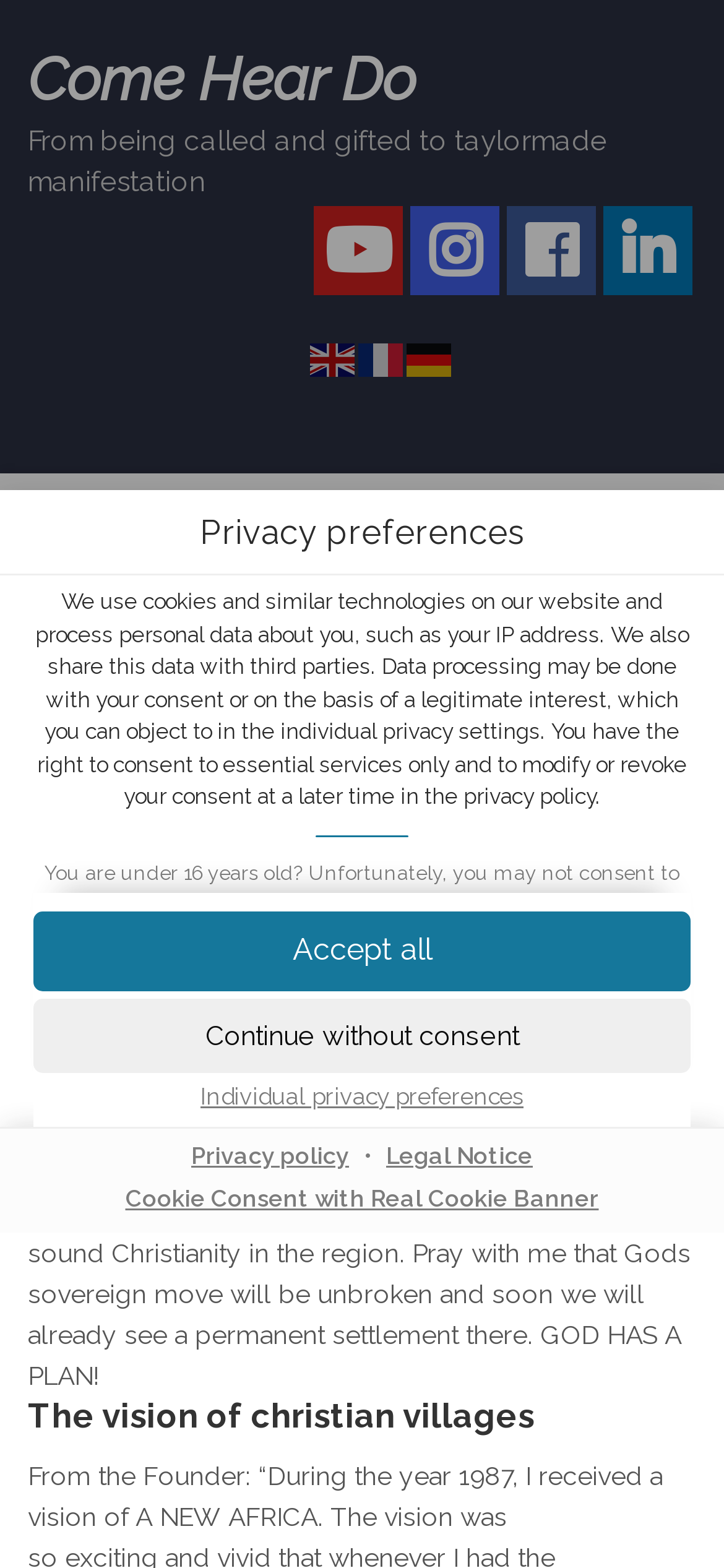Please respond to the question using a single word or phrase:
How many buttons are there in the privacy preferences dialog?

2